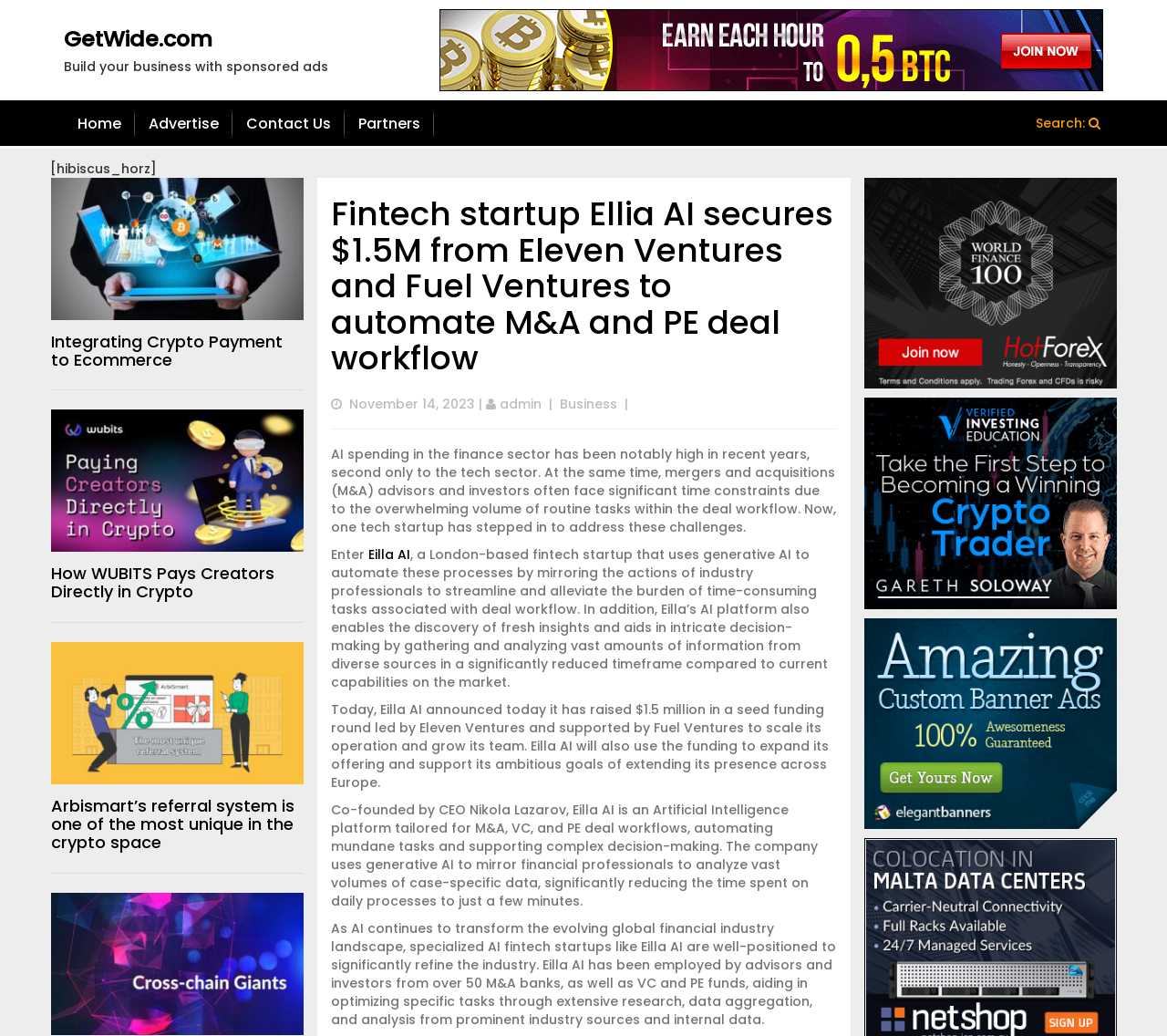Create a detailed summary of the webpage's content and design.

The webpage appears to be a news article or blog post about fintech startup Ellia AI securing $1.5 million in funding to automate M&A and PE deal workflow. 

At the top of the page, there is a heading that reads "GetWide.com" and a link to the same. Below this, there is a heading that says "Build your business with sponsored ads". 

To the right of this, there are four links: "Home", "Advertise", "Contact Us", and "Partners". 

Below these links, there is a horizontal line with a hibiscus icon, followed by three articles or news stories. The first article has a heading that reads "Integrating Crypto Payment to Ecommerce", the second article has a heading that reads "How WUBITS Pays Creators Directly in Crypto", and the third article has a heading that reads "Arbismart’s referral system is one of the most unique in the crypto space". 

Below these articles, there is a main article with a heading that reads "Fintech startup Ellia AI secures $1.5M from Eleven Ventures and Fuel Ventures to automate M&A and PE deal workflow". This article has a link to the same, and is followed by a series of paragraphs that describe Ellia AI's business and its recent funding round. 

To the right of the main article, there are several links and a time stamp that reads "November 14, 2023". There are also several images located at the bottom of the page, although their content is not specified.